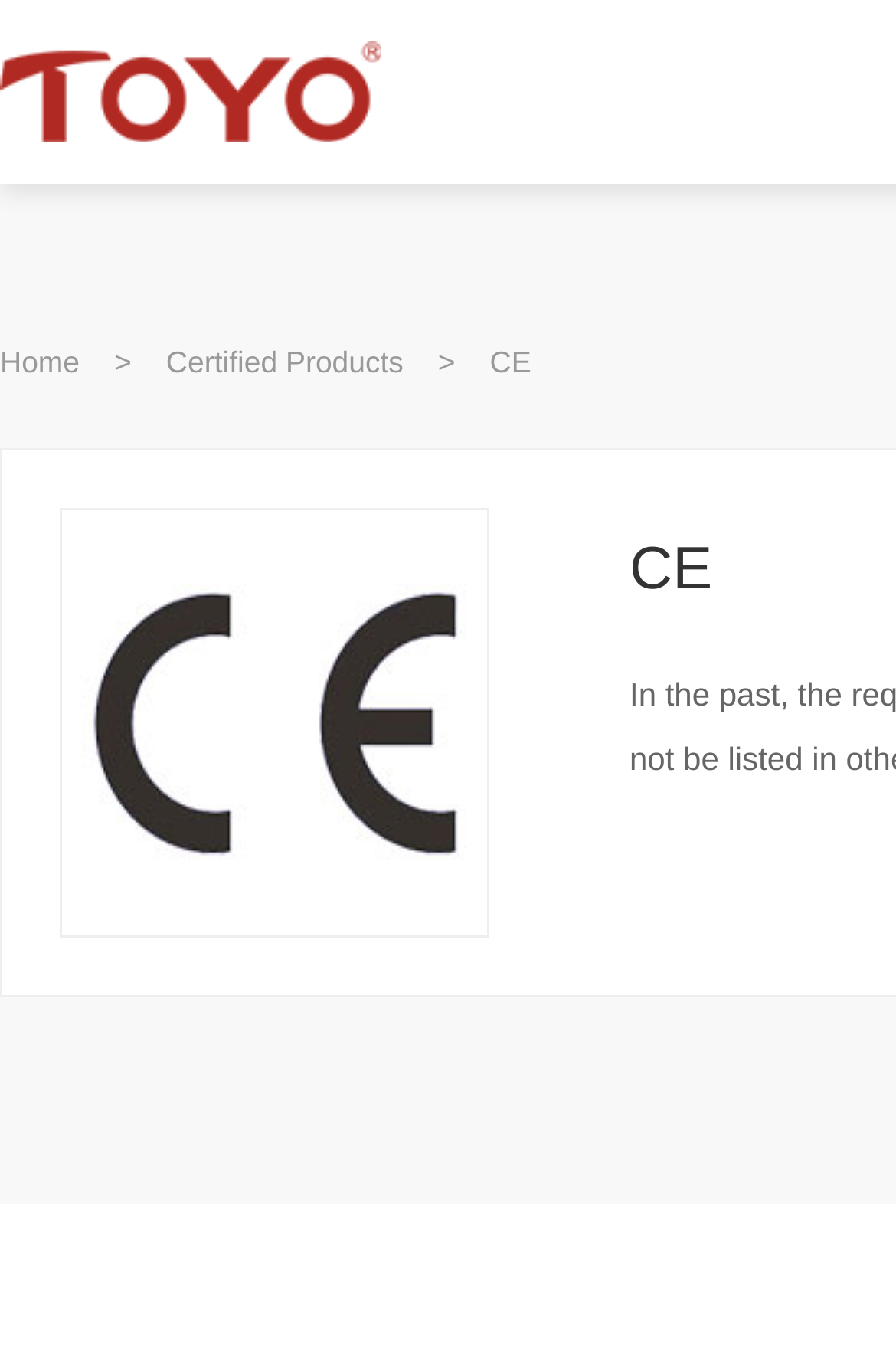Bounding box coordinates must be specified in the format (top-left x, top-left y, bottom-right x, bottom-right y). All values should be floating point numbers between 0 and 1. What are the bounding box coordinates of the UI element described as: CE

[0.547, 0.239, 0.593, 0.298]